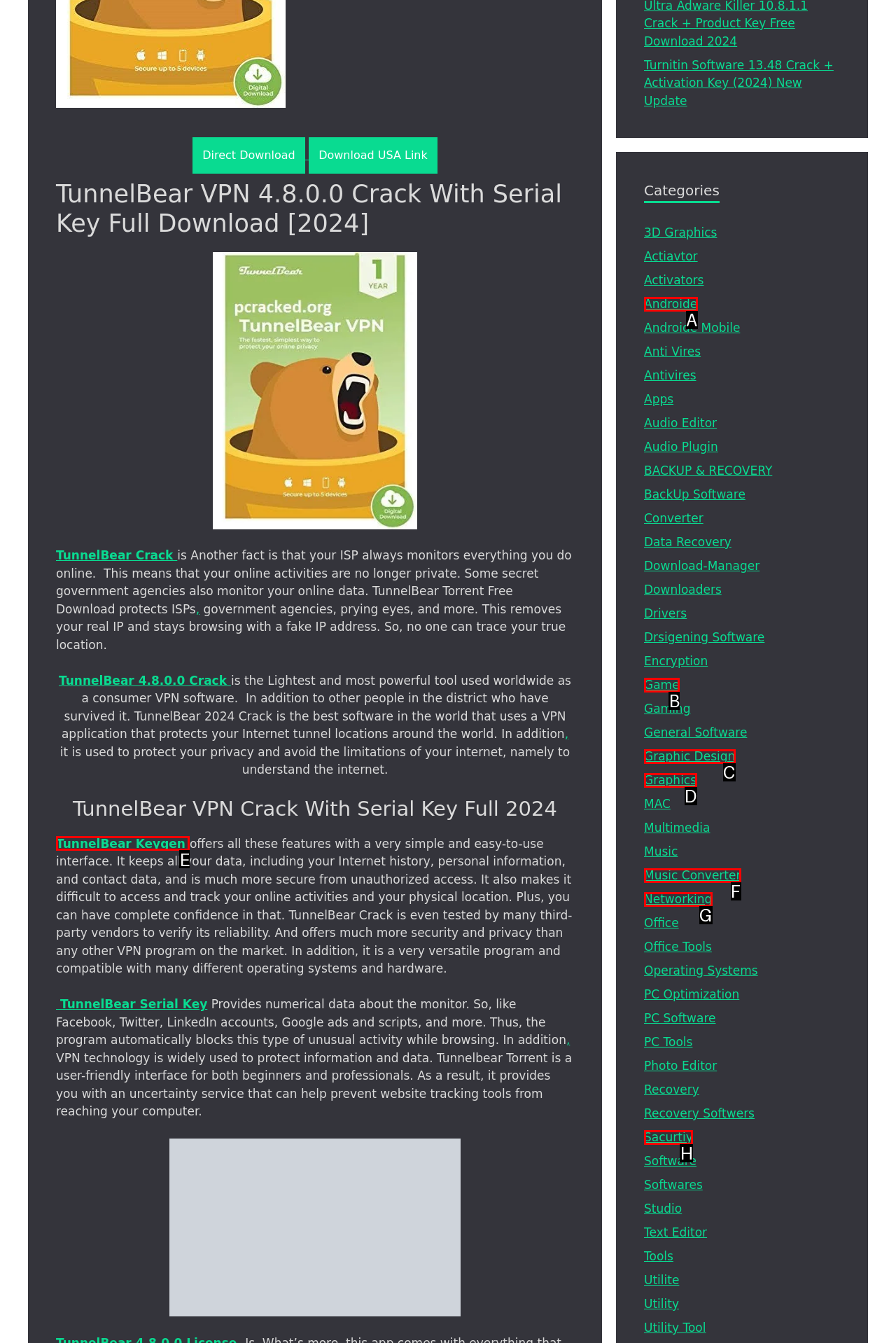Identify which HTML element matches the description: TunnelBear Keygen. Answer with the correct option's letter.

E